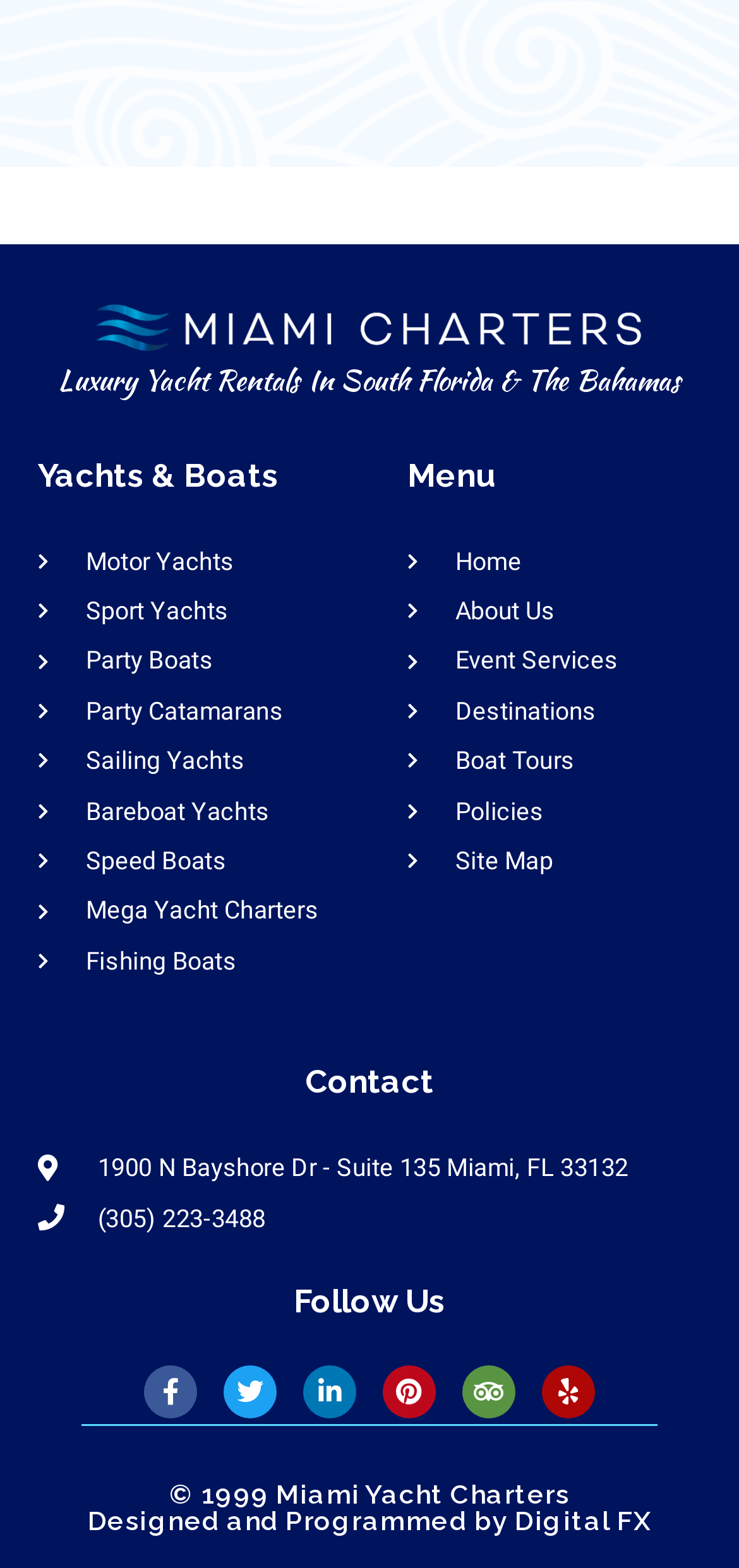Carefully examine the image and provide an in-depth answer to the question: What is the address of the company?

The address of the company is provided at the bottom of the webpage, which is 1900 N Bayshore Dr - Suite 135 Miami, FL 33132.